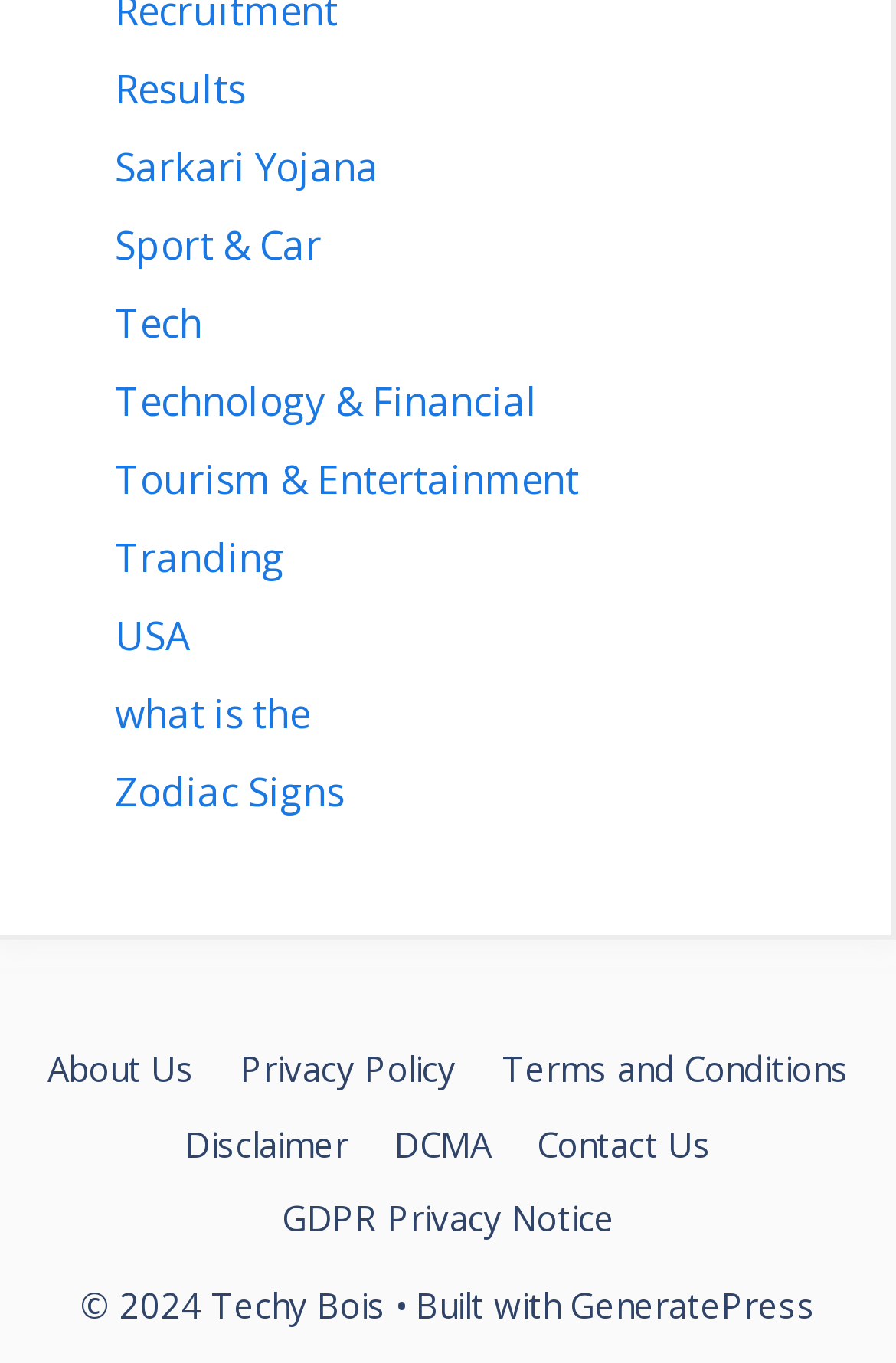Pinpoint the bounding box coordinates of the element you need to click to execute the following instruction: "Contact Us". The bounding box should be represented by four float numbers between 0 and 1, in the format [left, top, right, bottom].

[0.599, 0.822, 0.794, 0.856]